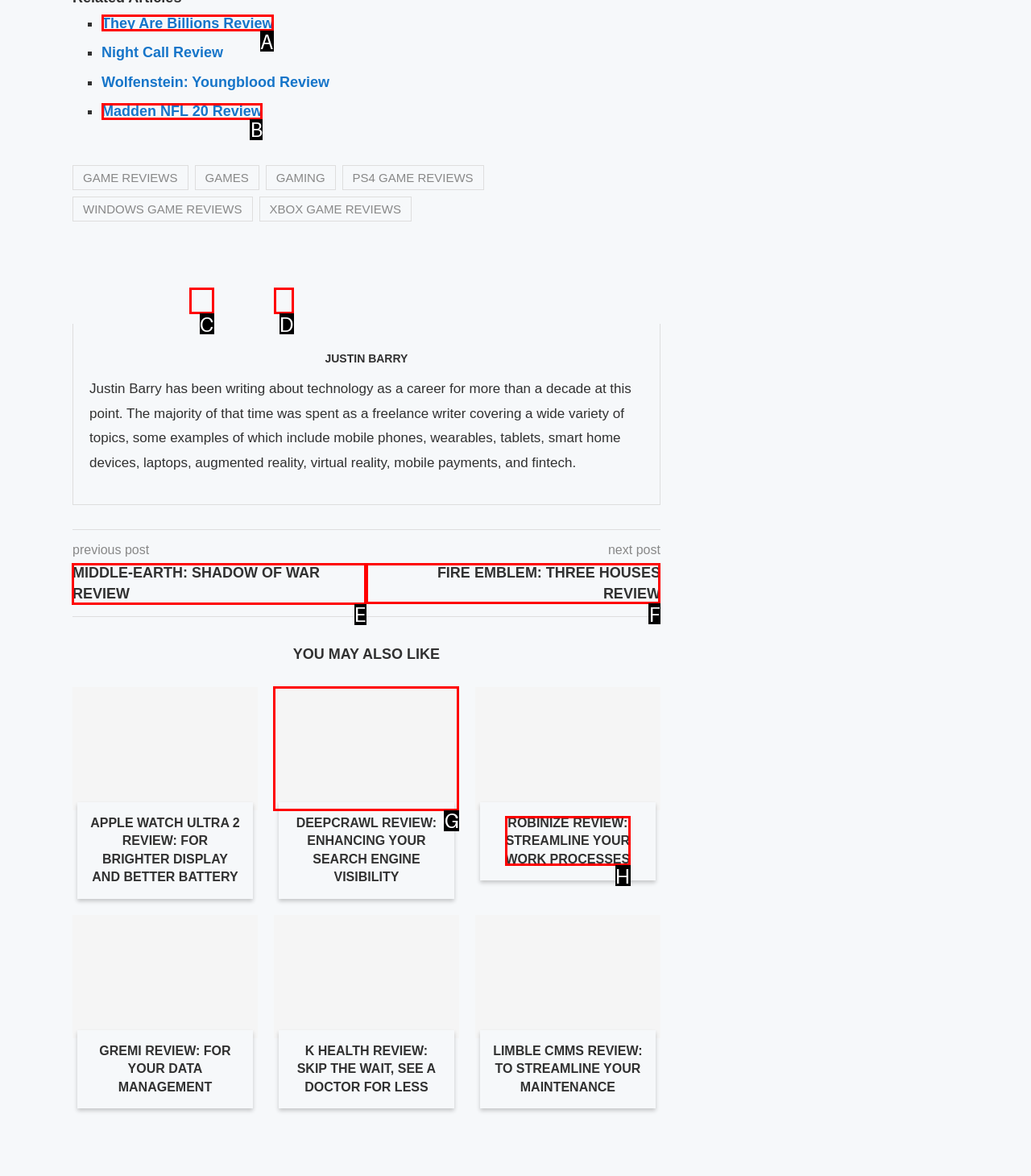Choose the HTML element that should be clicked to achieve this task: Read the review of Middle-Earth: Shadow of War
Respond with the letter of the correct choice.

E